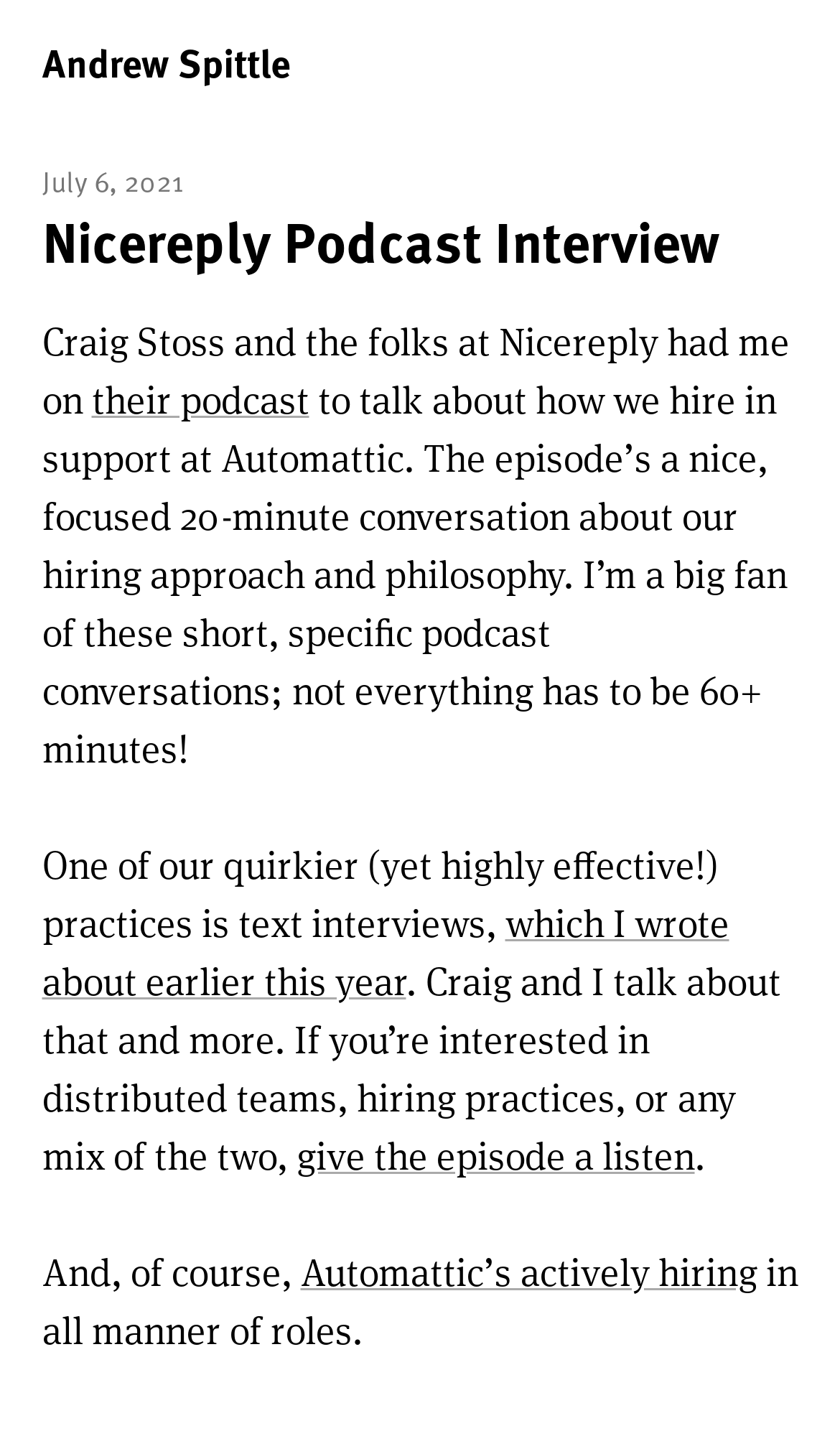Describe every aspect of the webpage in a detailed manner.

The webpage is about a podcast interview with Andrew Spittle. At the top, there is a heading with the name "Andrew Spittle" and a link to his profile. Below it, there is a link to the date "July 6, 2021". 

To the right of the date, there is another heading "Nicereply Podcast Interview". Below this heading, there is a paragraph of text describing the podcast interview, where Craig Stoss and the folks at Nicereply had Andrew Spittle on their podcast to talk about how Automattic hires in support. The text also mentions that the episode is a 20-minute conversation about their hiring approach and philosophy.

In the middle of the page, there is a link to "their podcast" and a continuation of the text describing the podcast conversation, including a mention of Automattic's quirky yet effective practice of text interviews, which Andrew Spittle wrote about earlier in the year. 

Towards the bottom of the page, there is a link to listen to the episode, and a mention that Automattic is actively hiring in various roles.